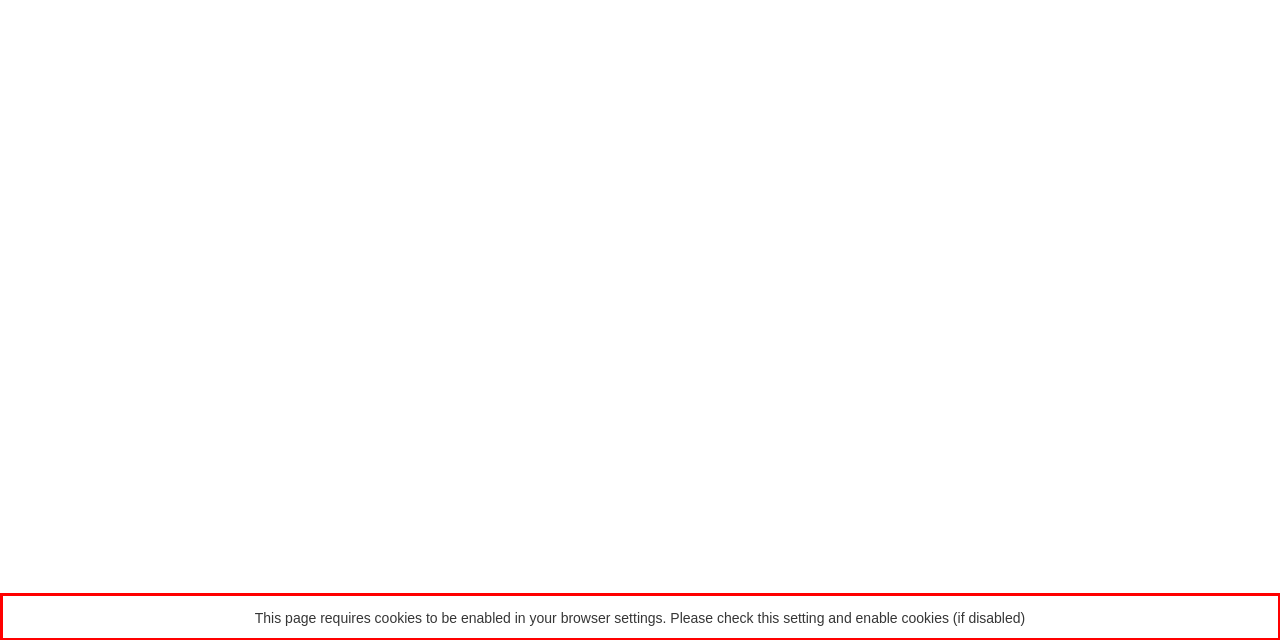Identify the red bounding box in the webpage screenshot and perform OCR to generate the text content enclosed.

This page requires cookies to be enabled in your browser settings. Please check this setting and enable cookies (if disabled)